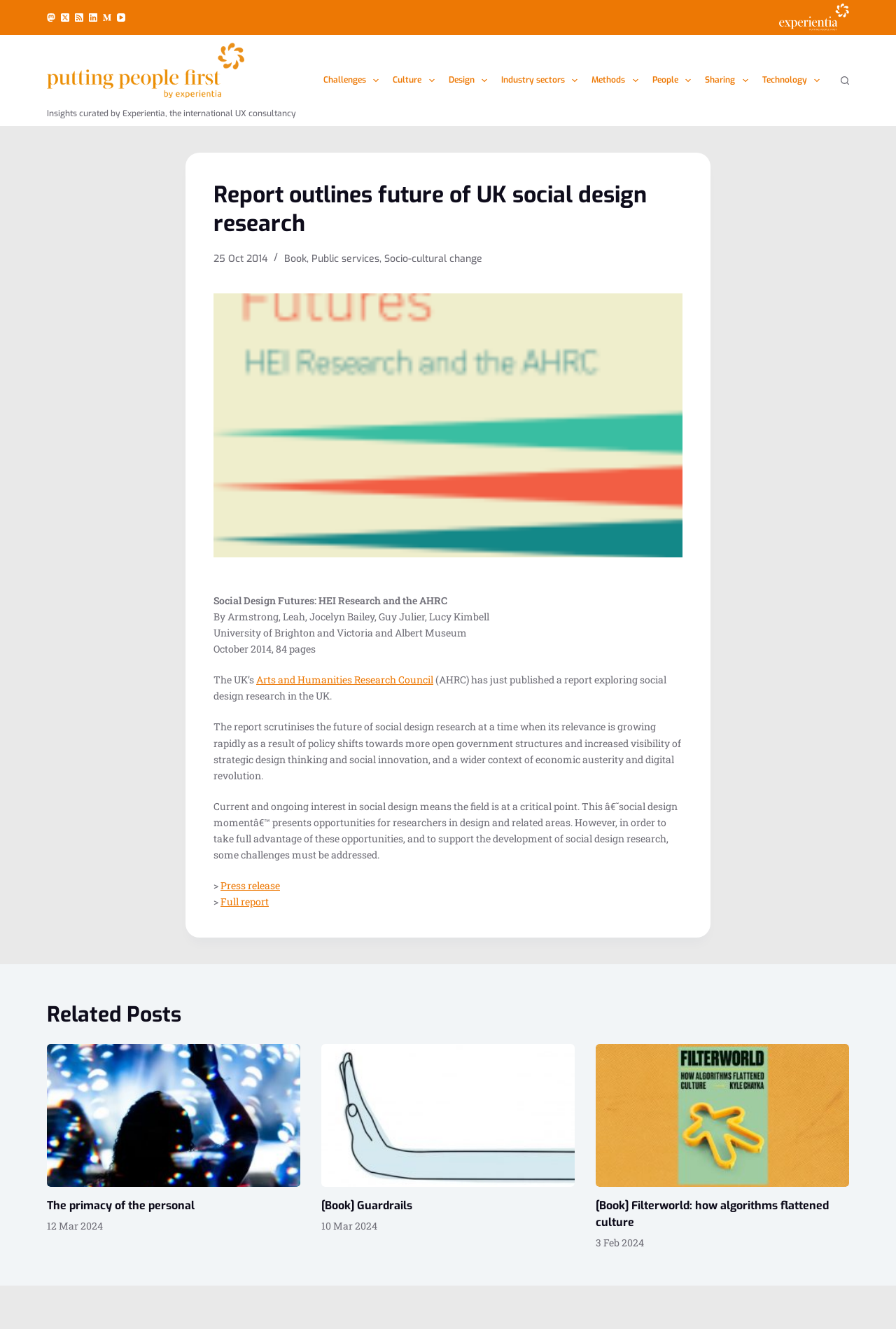Can you specify the bounding box coordinates for the region that should be clicked to fulfill this instruction: "View the 'Related Posts'".

[0.052, 0.752, 0.948, 0.776]